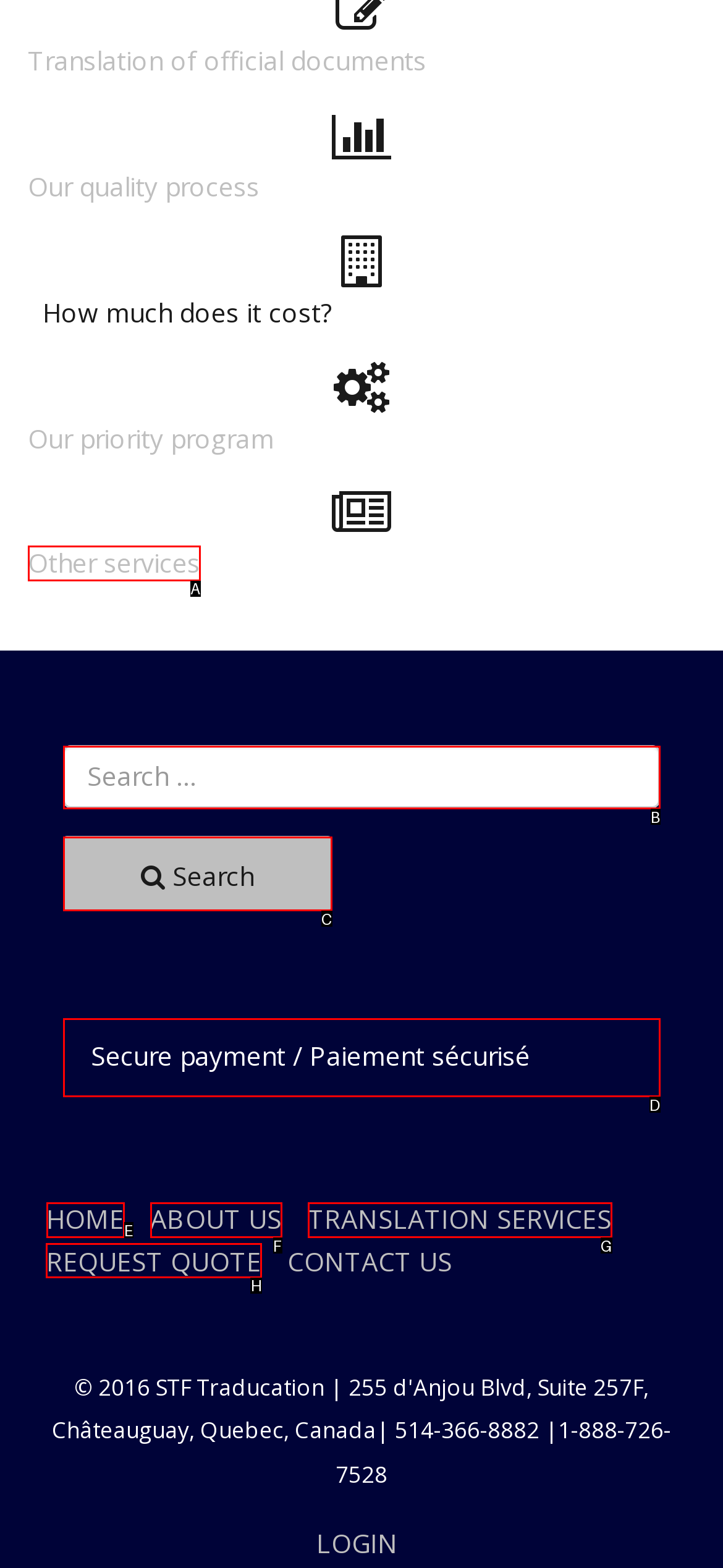Choose the letter of the UI element necessary for this task: Request a quote
Answer with the correct letter.

H